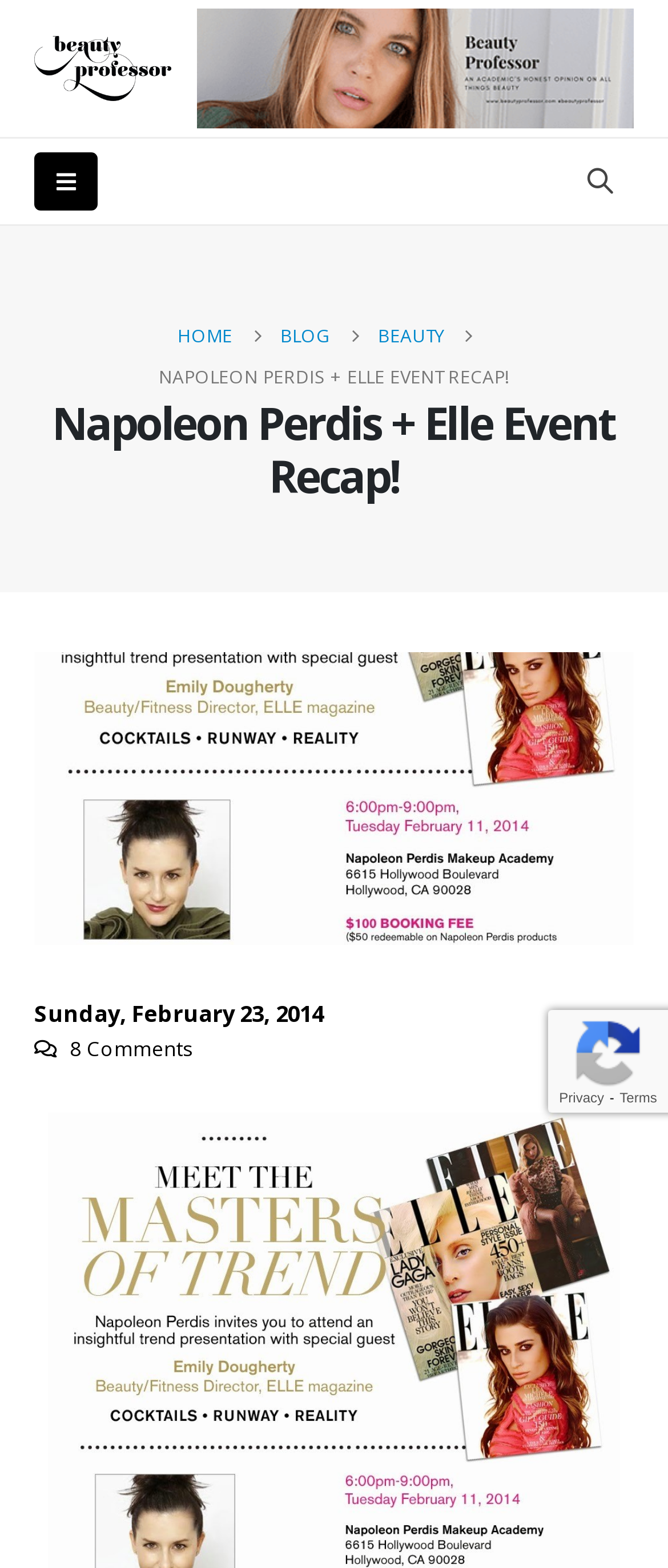Identify the title of the webpage and provide its text content.

Napoleon Perdis + Elle Event Recap!